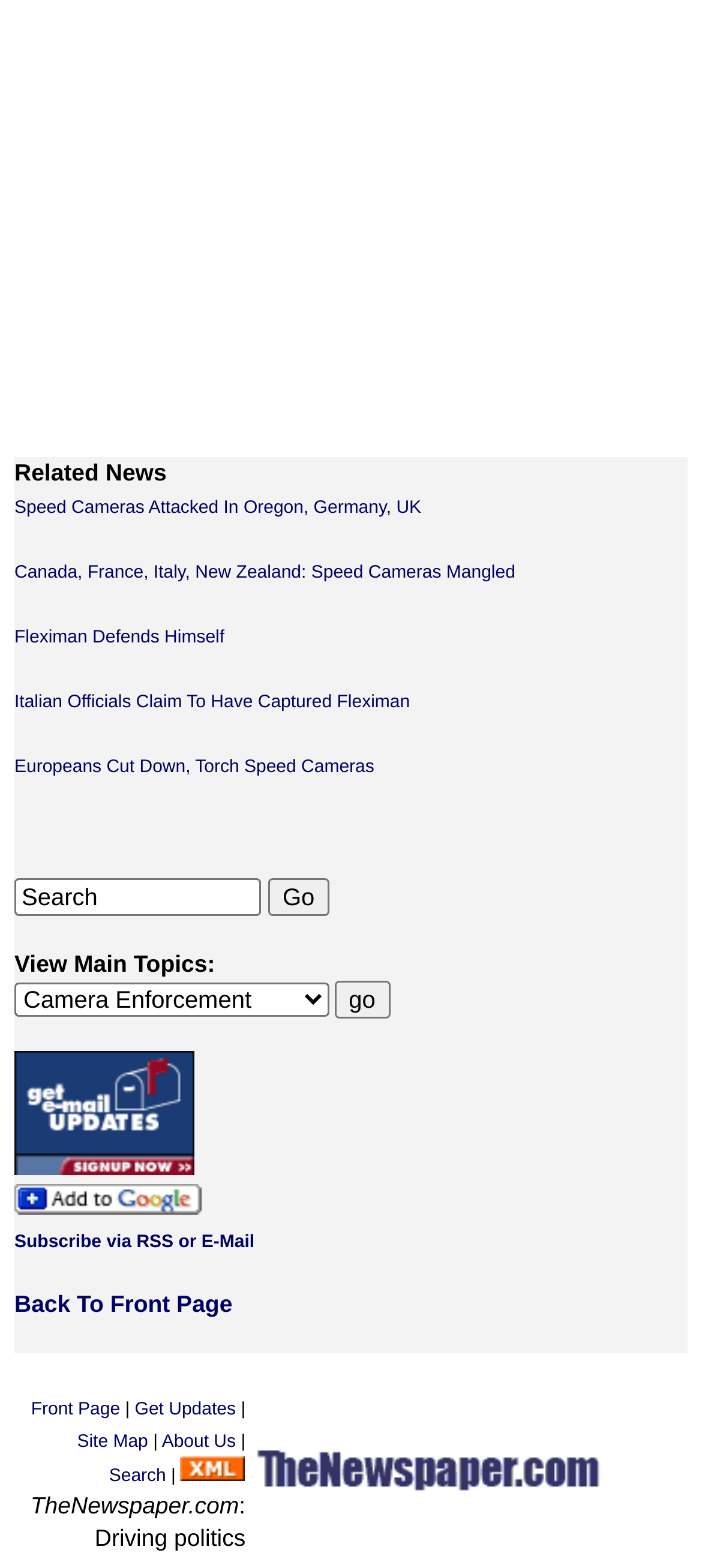Review the image closely and give a comprehensive answer to the question: What is the name of the website?

The name of the website can be found at the top and bottom of the webpage, and it is also mentioned in the footer section as 'TheNewspaper.com: Driving politics'.